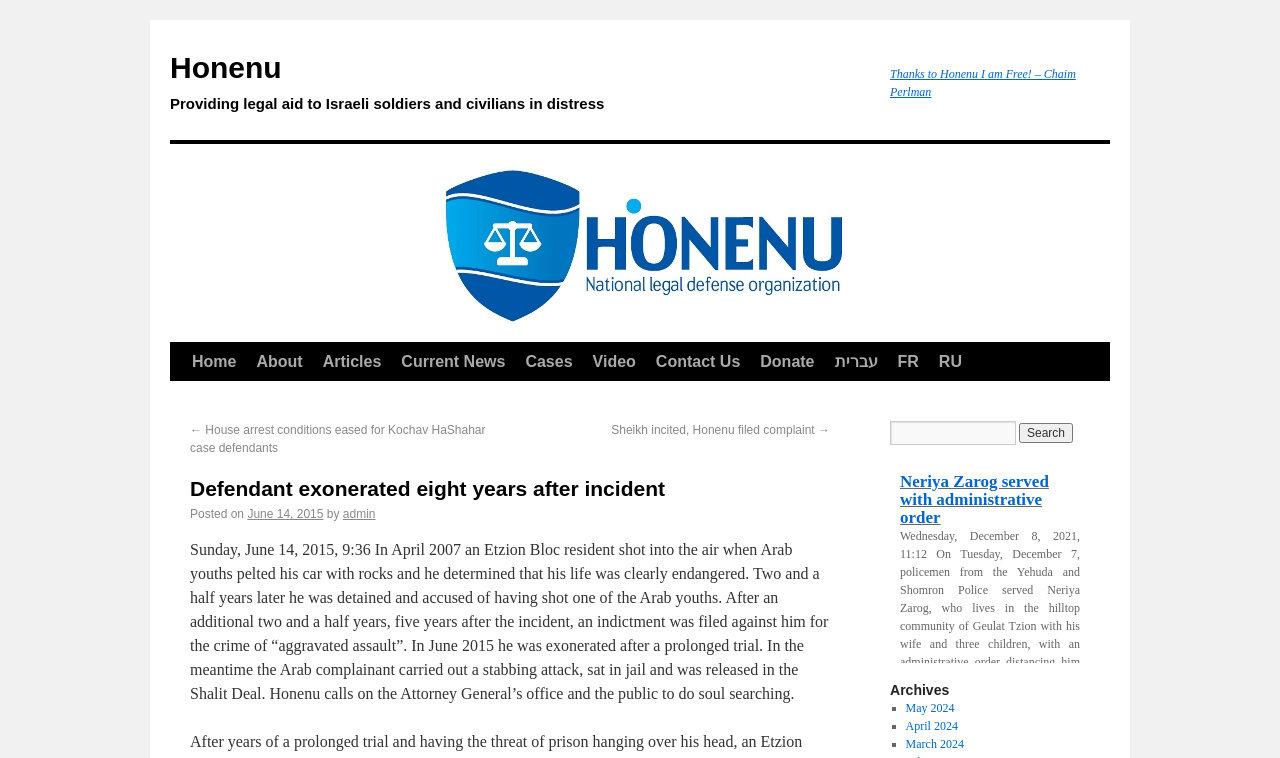What is the purpose of the search box?
Using the visual information, reply with a single word or short phrase.

To search the website